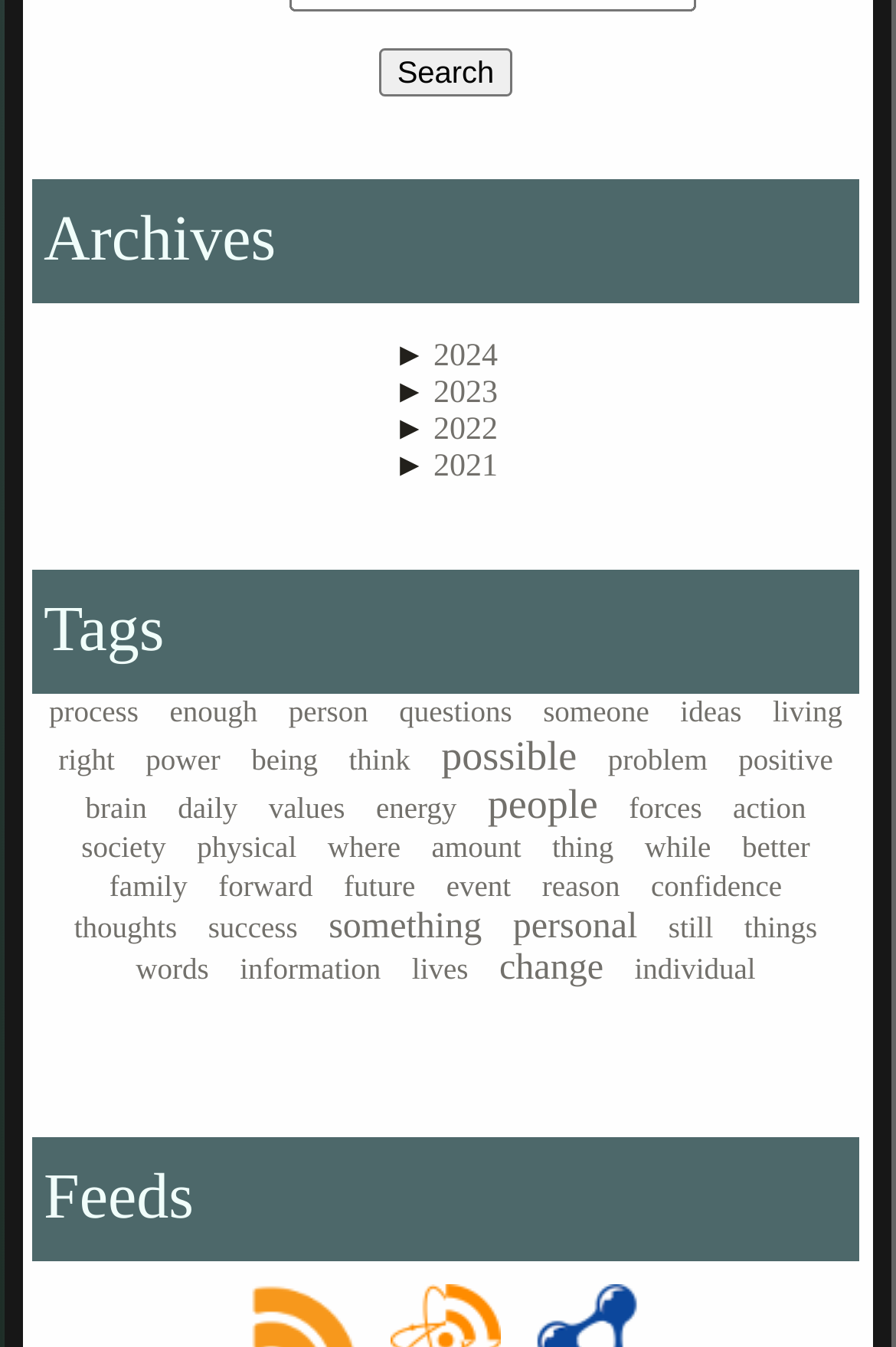Kindly respond to the following question with a single word or a brief phrase: 
How many links are under the 'Archives' heading?

5